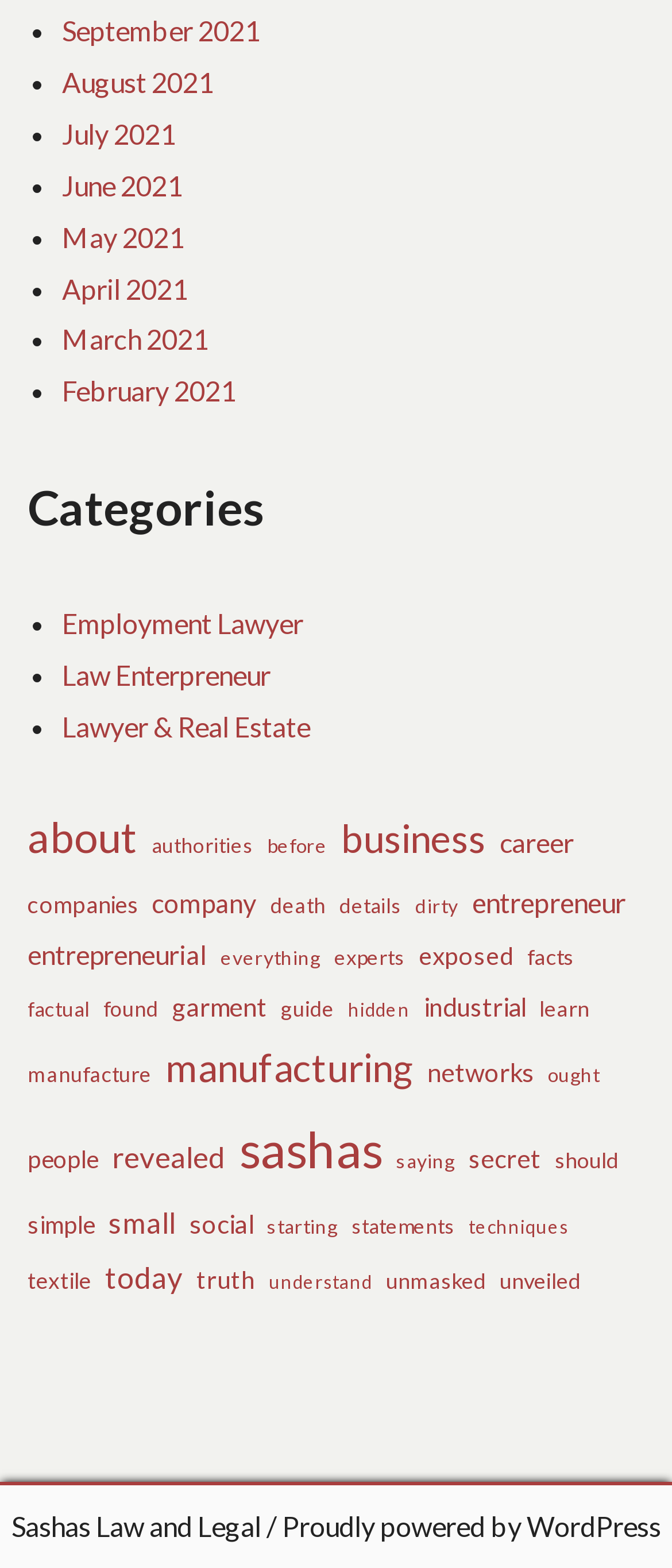Please specify the bounding box coordinates of the element that should be clicked to execute the given instruction: 'Click on September 2021'. Ensure the coordinates are four float numbers between 0 and 1, expressed as [left, top, right, bottom].

[0.092, 0.009, 0.387, 0.03]